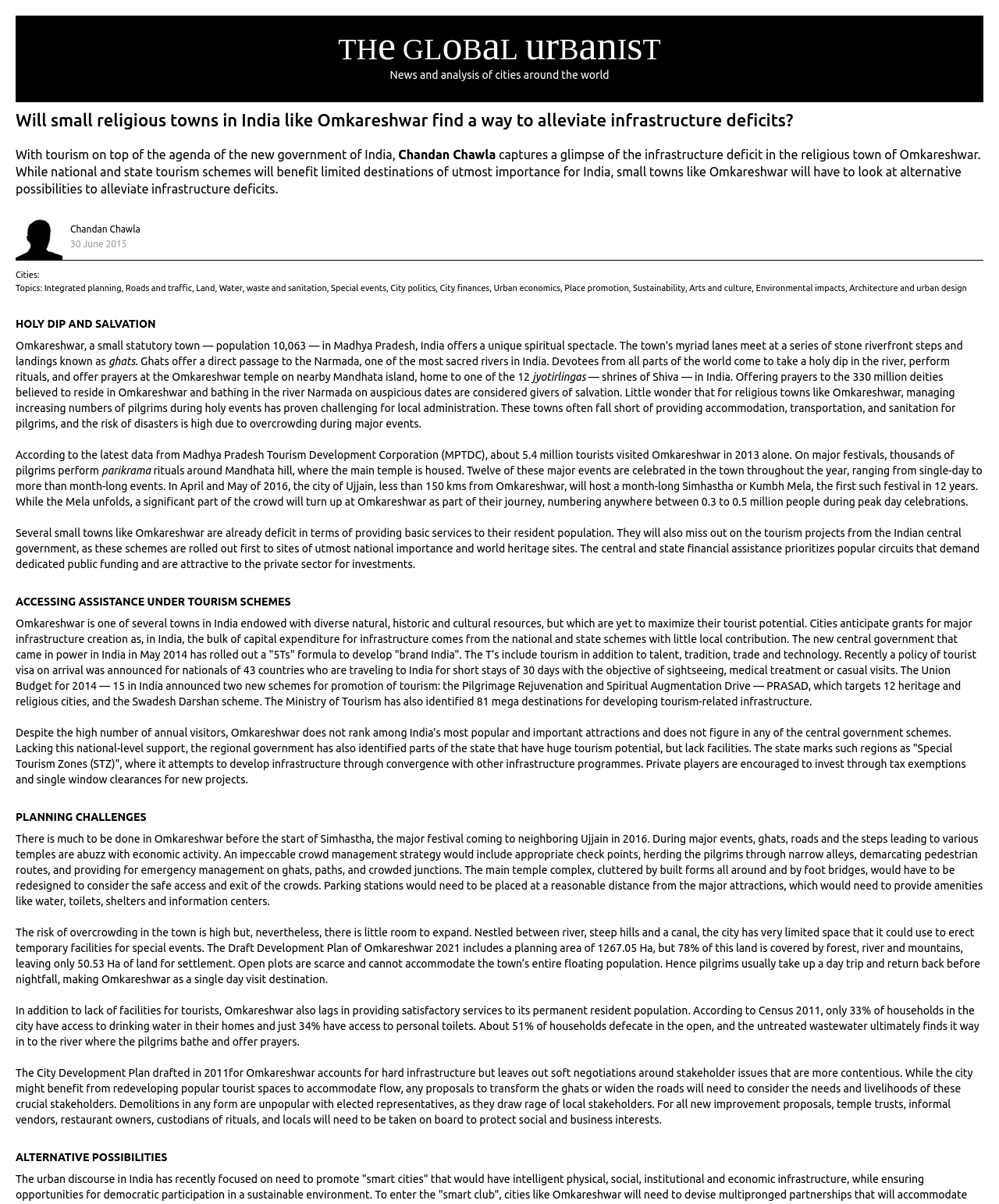Locate the bounding box coordinates of the element that needs to be clicked to carry out the instruction: "View the image of Chandan Chawla". The coordinates should be given as four float numbers ranging from 0 to 1, i.e., [left, top, right, bottom].

[0.016, 0.177, 0.062, 0.216]